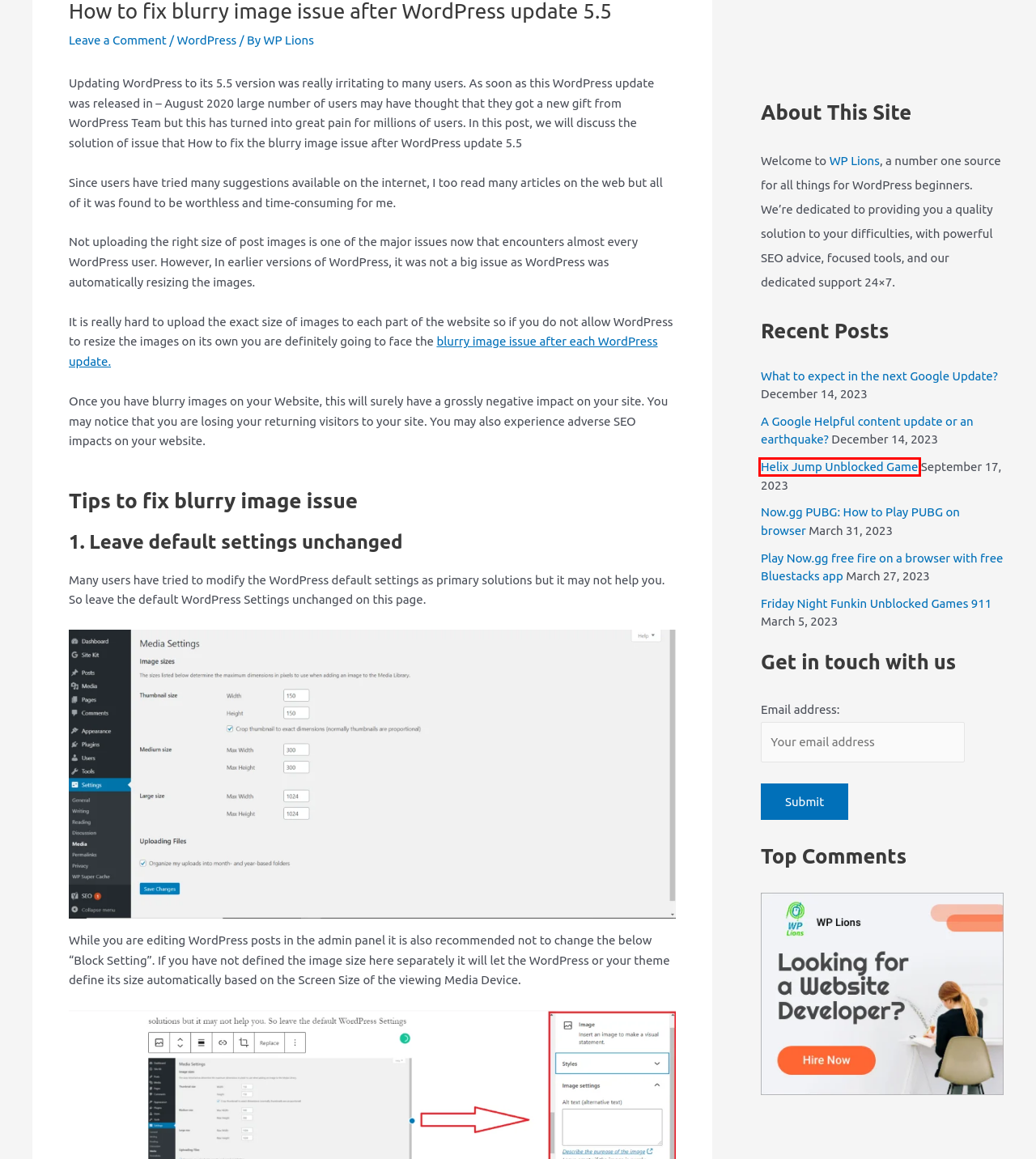You are presented with a screenshot of a webpage with a red bounding box. Select the webpage description that most closely matches the new webpage after clicking the element inside the red bounding box. The options are:
A. Now.gg PUBG: How to Play PUBG on browser - WP Lions
B. What to expect in the next Google Update? - WP Lions
C. Friday Night Funkin Unblocked Games 911 - WP Lions
D. Affiliate Marketing Archives - WP Lions
E. WP Lions, Author at WP Lions
F. A Google Helpful content update or an earthquake? - WP Lions
G. Play Now.gg free fire on a browser with free Bluestacks app
H. Helix Jump Unblocked Game - WP Lions

H